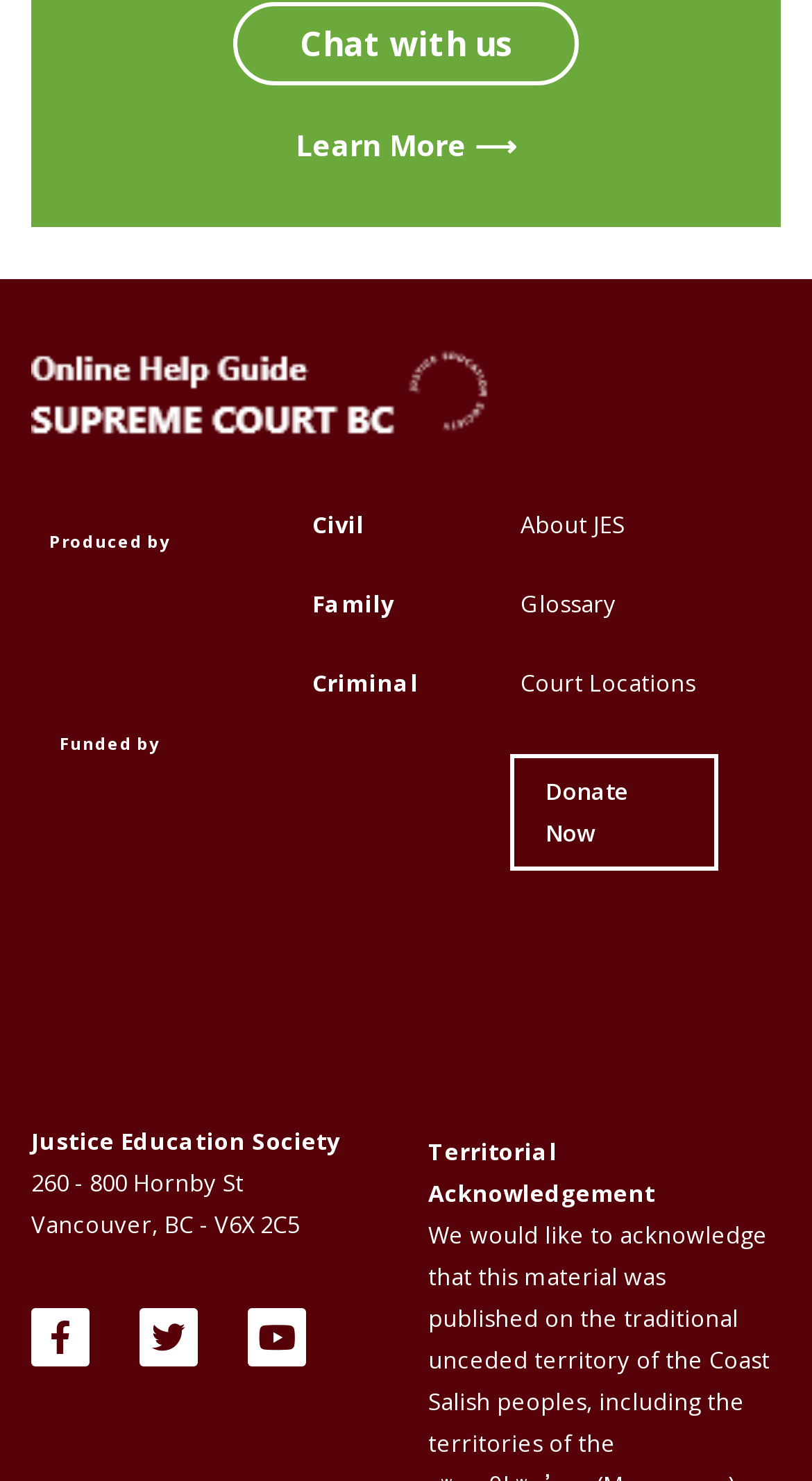Can you find the bounding box coordinates for the element to click on to achieve the instruction: "Search for products"?

None